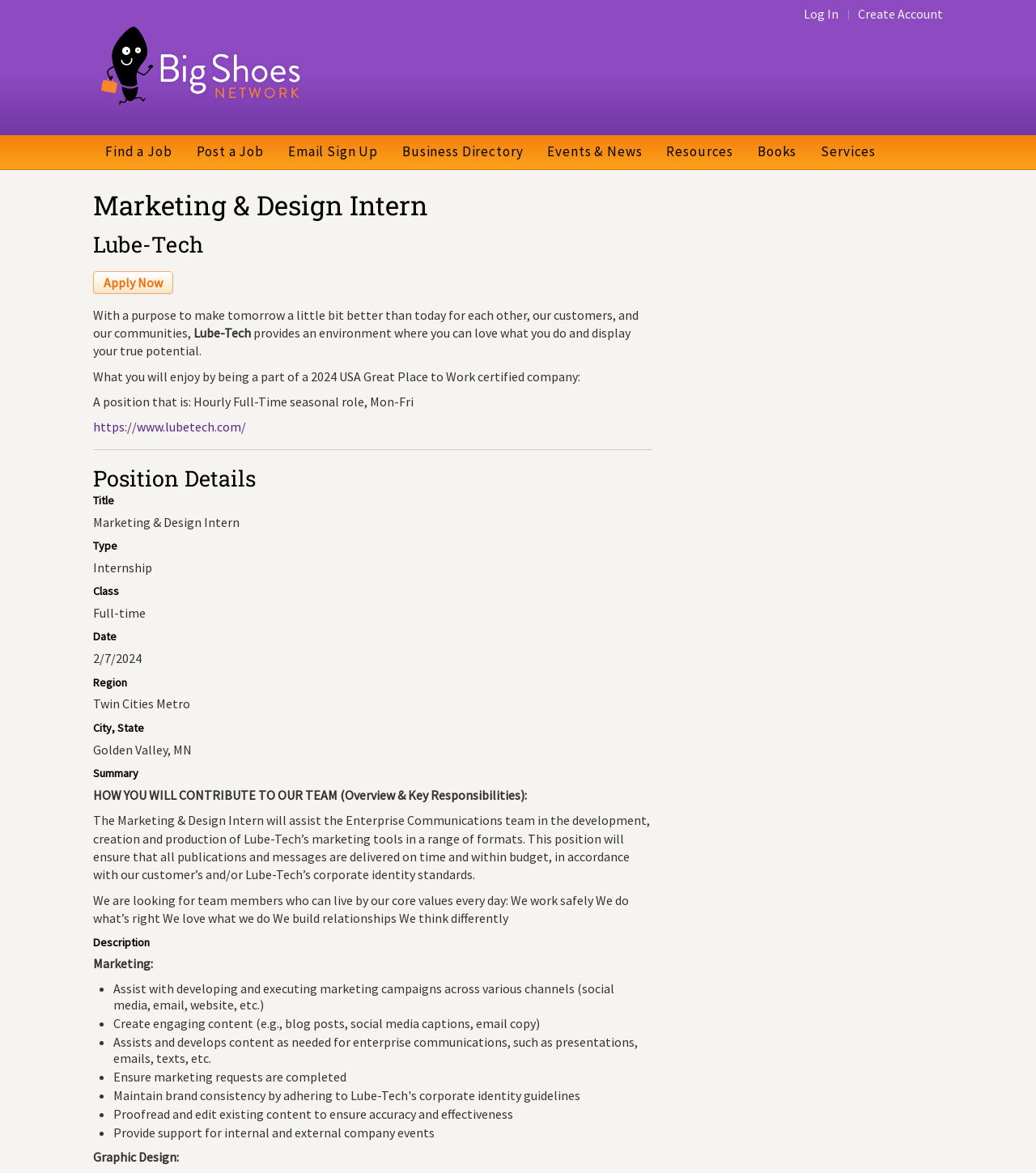What is the region of the internship?
Based on the image, give a one-word or short phrase answer.

Twin Cities Metro